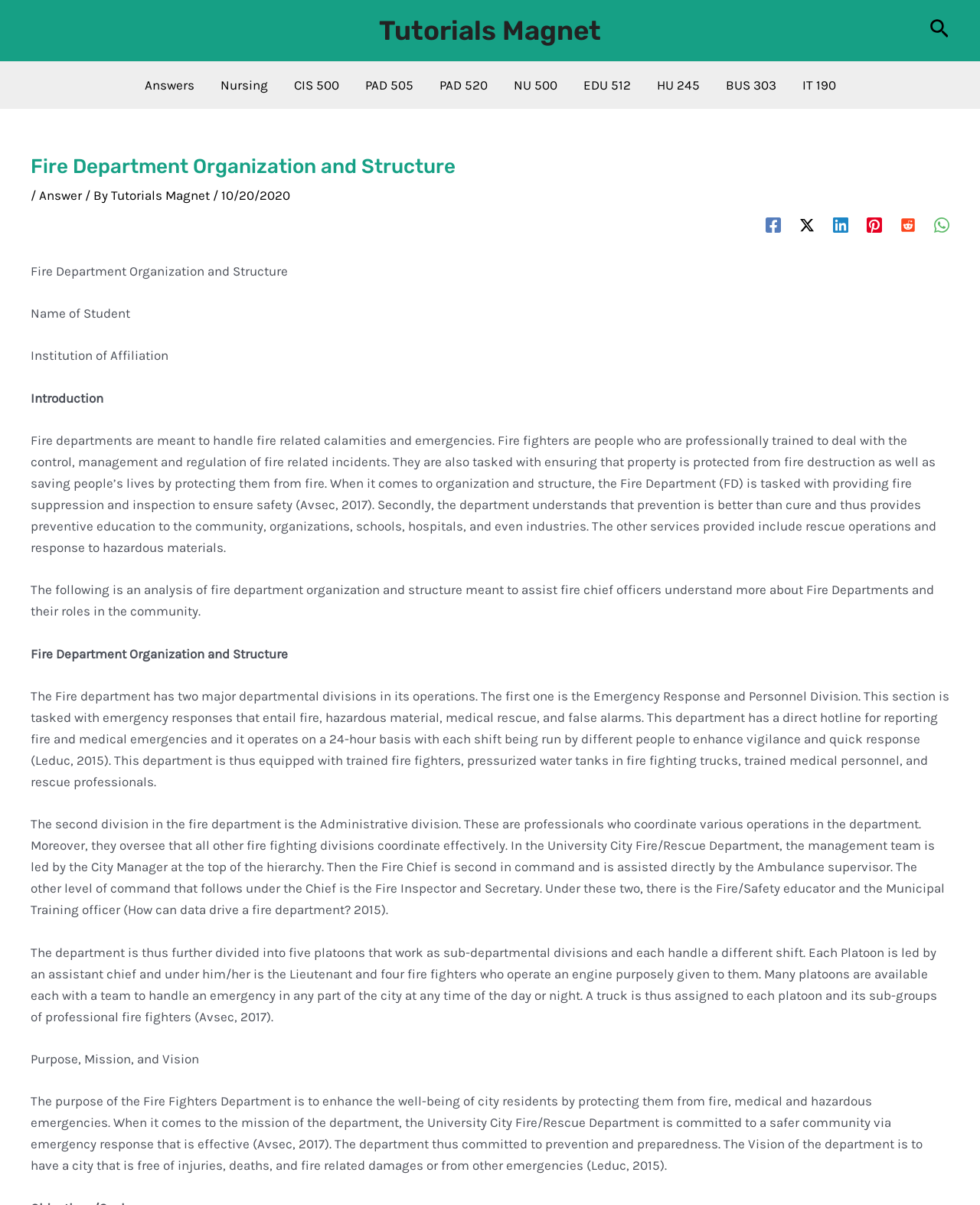Locate the coordinates of the bounding box for the clickable region that fulfills this instruction: "Search using the search icon link".

[0.948, 0.014, 0.969, 0.037]